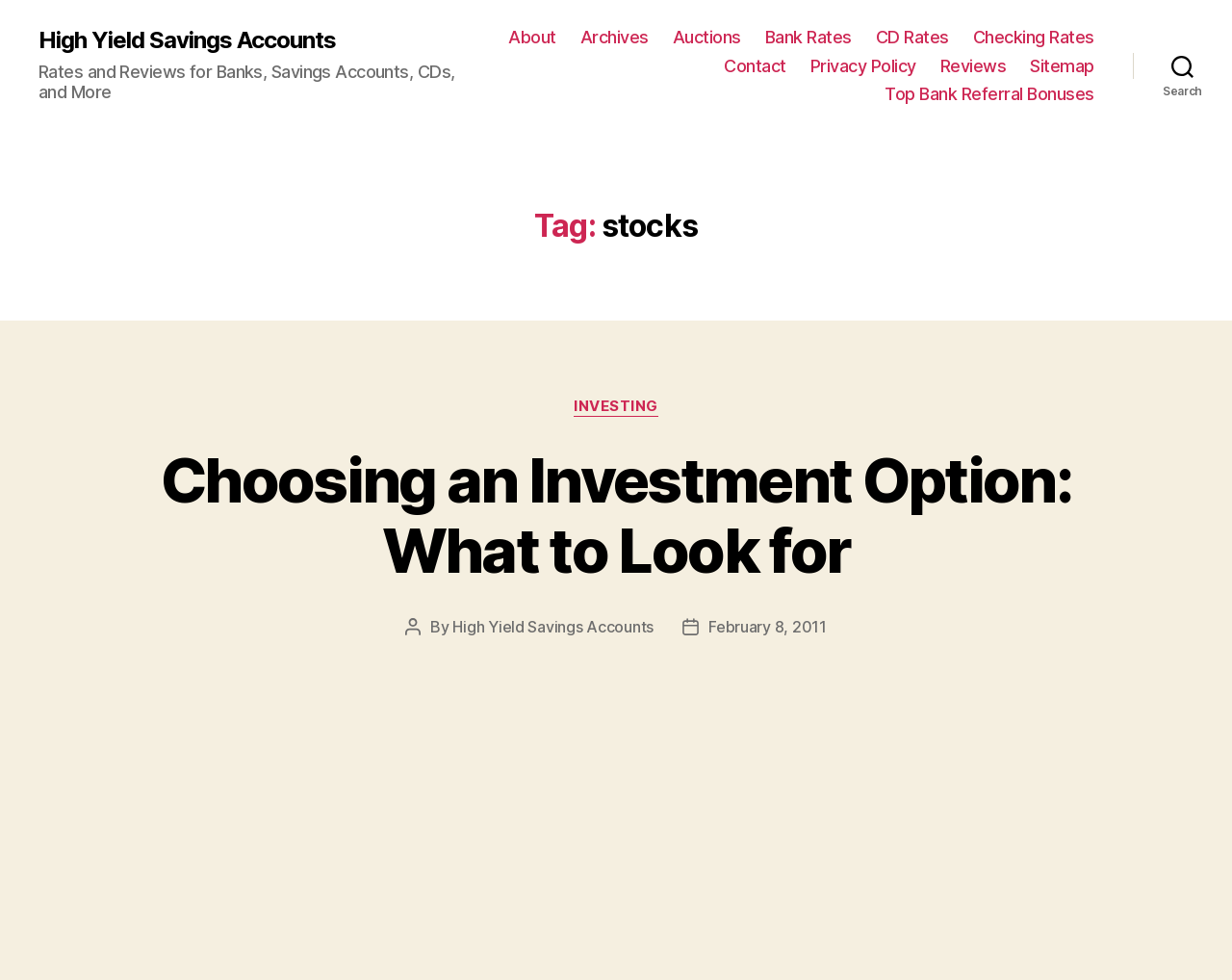Respond to the question below with a single word or phrase:
What is the title of the current article?

Choosing an Investment Option: What to Look for